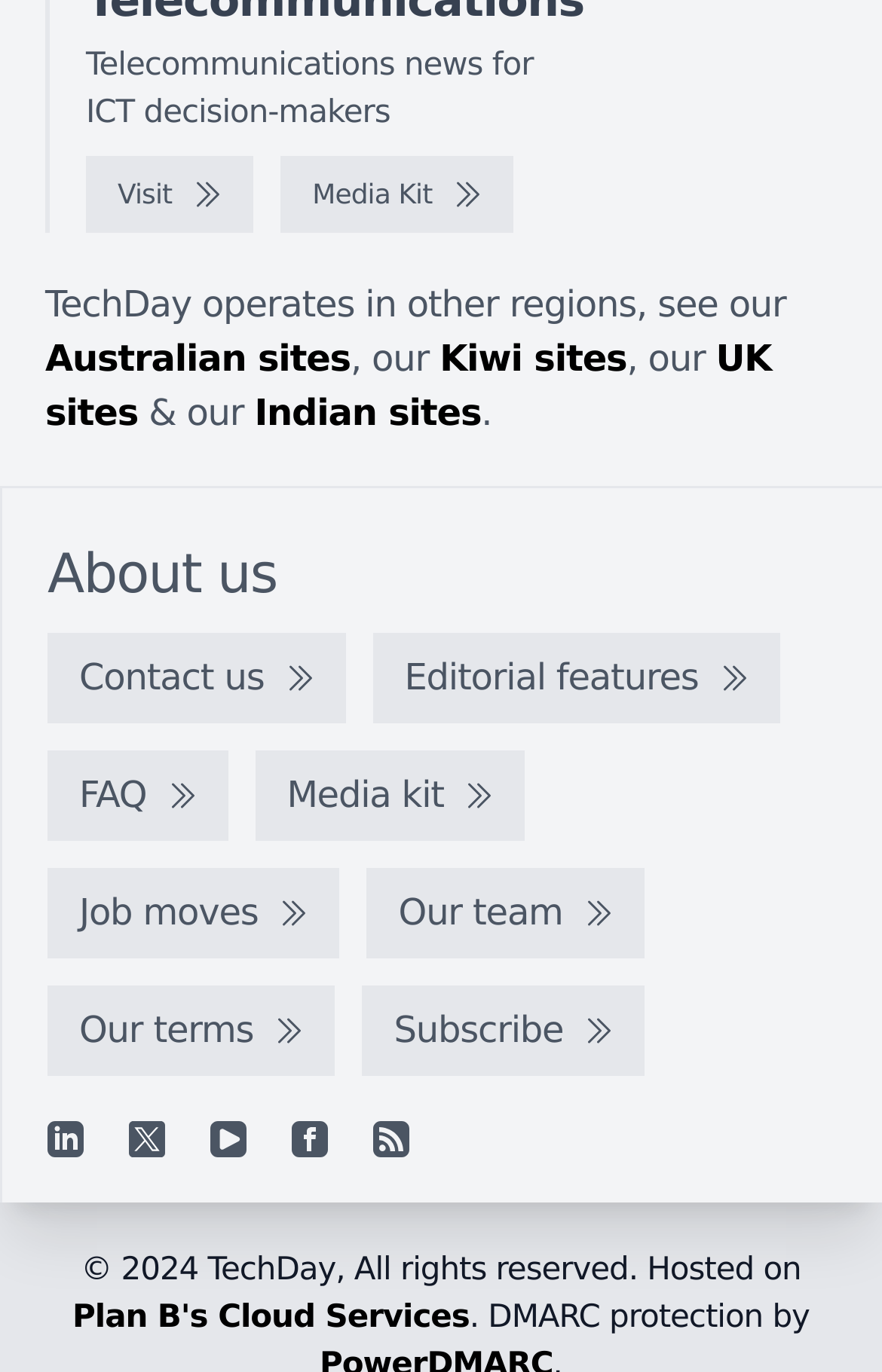Locate the bounding box coordinates of the element that needs to be clicked to carry out the instruction: "Check the media kit". The coordinates should be given as four float numbers ranging from 0 to 1, i.e., [left, top, right, bottom].

[0.318, 0.114, 0.582, 0.17]